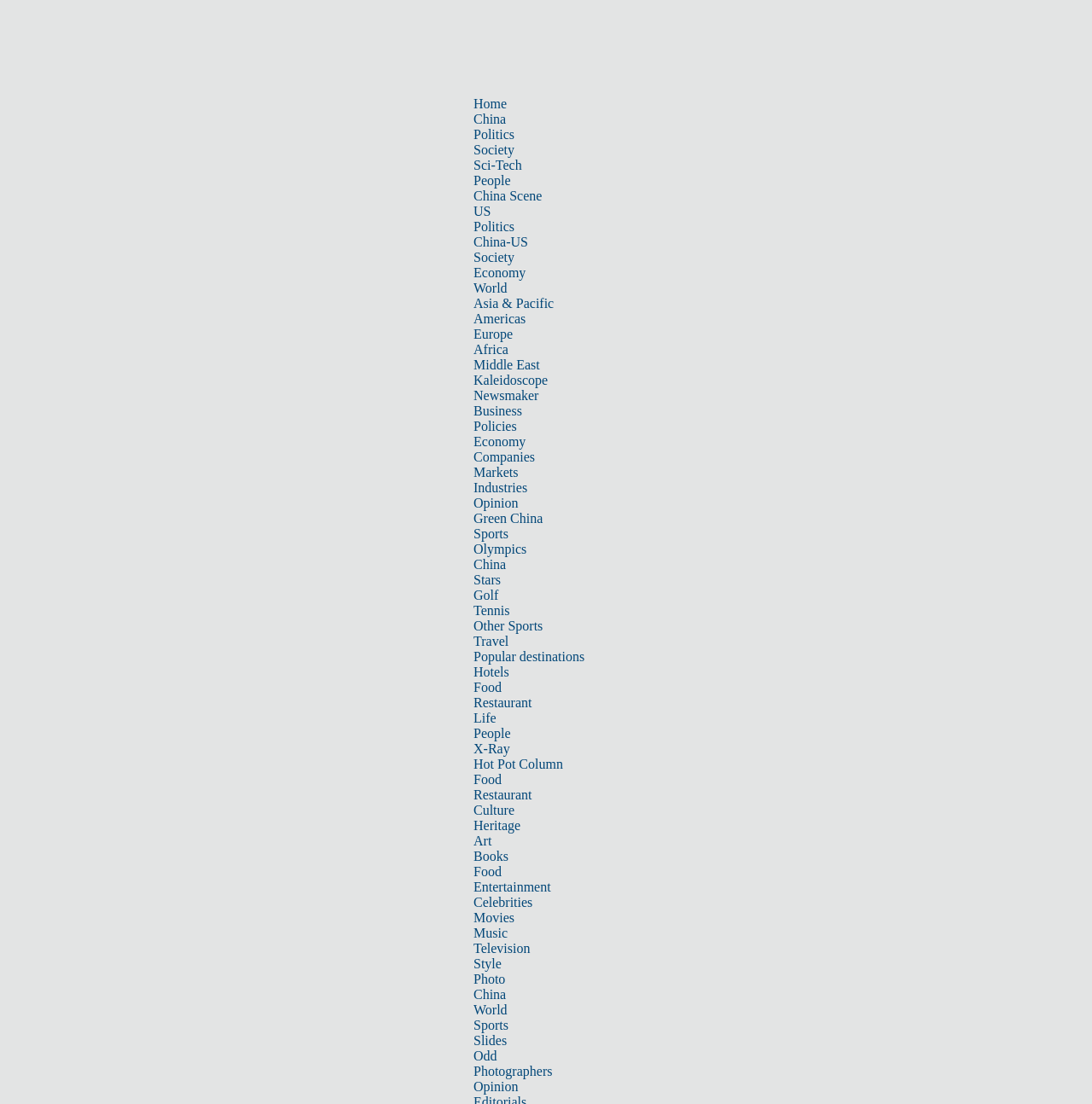Using the element description Music, predict the bounding box coordinates for the UI element. Provide the coordinates in (top-left x, top-left y, bottom-right x, bottom-right y) format with values ranging from 0 to 1.

[0.434, 0.838, 0.465, 0.852]